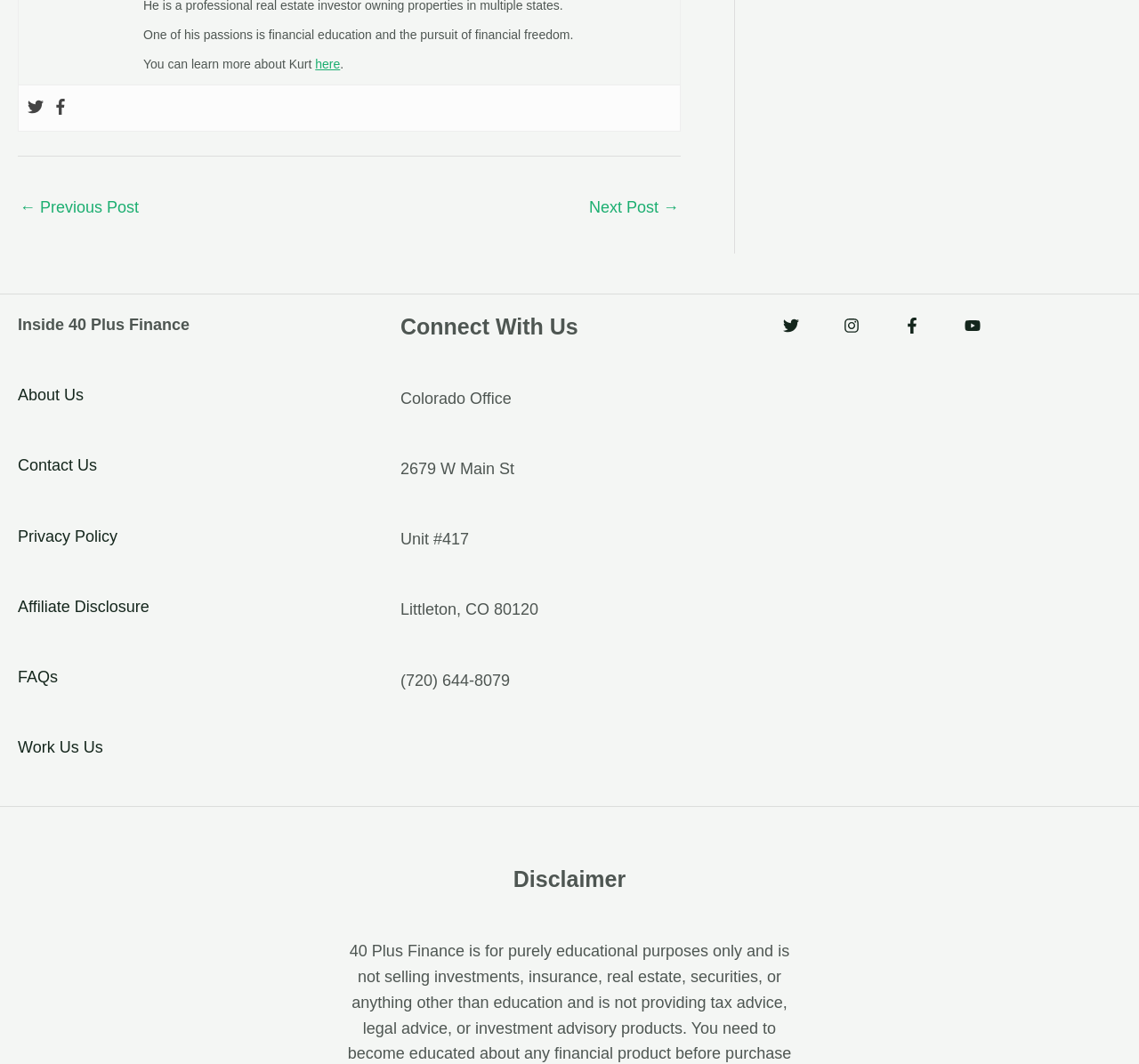Please locate the bounding box coordinates of the element that should be clicked to complete the given instruction: "View the 'Gallery'".

None